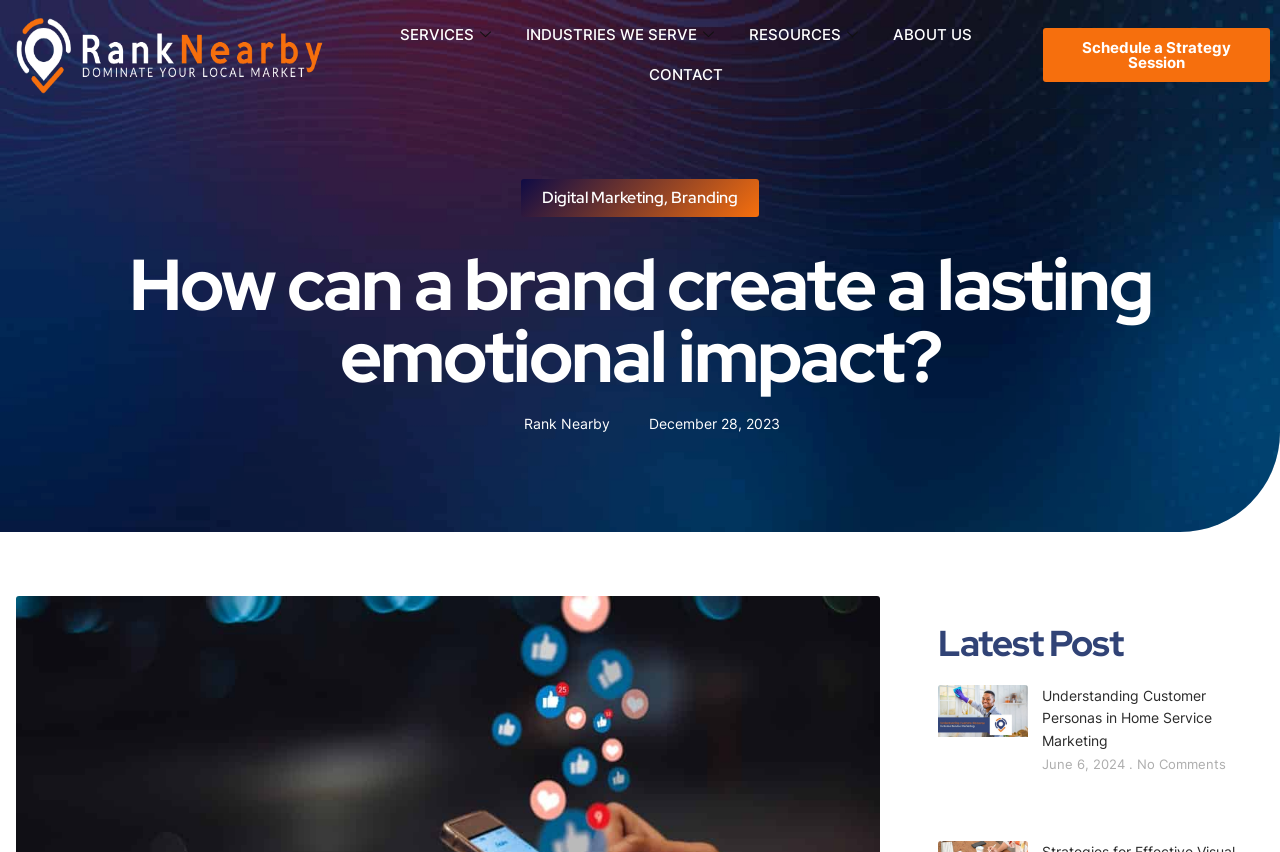Offer a detailed account of what is visible on the webpage.

The webpage appears to be a blog or article page focused on digital marketing and branding. At the top, there is a navigation menu with links to "SERVICES", "INDUSTRIES WE SERVE", "RESOURCES", "ABOUT US", and "CONTACT". Below this menu, there is a prominent call-to-action link to "Schedule a Strategy Session".

The main content area is divided into two sections. On the left, there is a heading "Digital Marketing, Branding" with links to "Digital Marketing" and "Branding" below it. On the right, there is a large heading "How can a brand create a lasting emotional impact?" which seems to be the title of the article or blog post.

Below this title, there are two links, "Rank Nearby" and a date "December 28, 2023", with a time stamp next to it. Further down, there is a section labeled "Latest Post" with an article preview. The article preview includes a link to the full article "Cracking Home Service Marketing: Mastering Customer Personas", accompanied by an image. Below this, there are two more links to related articles, "Understanding Customer Personas in Home Service Marketing" and a date "June 6, 2024", followed by a "No Comments" label.

Overall, the webpage appears to be a blog or article page focused on digital marketing and branding, with a prominent call-to-action and a preview of the latest article.